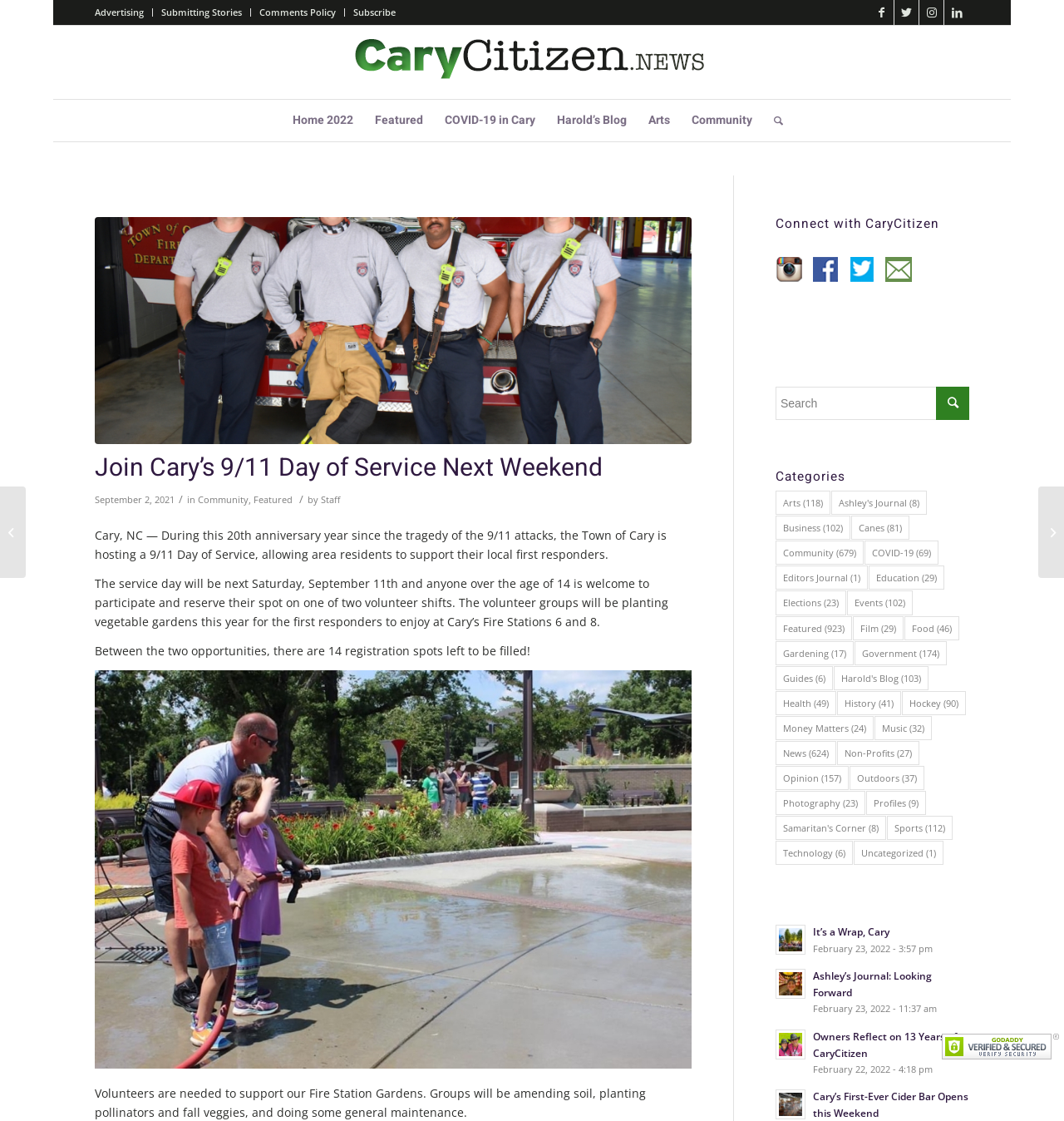Could you determine the bounding box coordinates of the clickable element to complete the instruction: "Join Cary’s 9/11 Day of Service Next Weekend"? Provide the coordinates as four float numbers between 0 and 1, i.e., [left, top, right, bottom].

[0.089, 0.401, 0.566, 0.434]